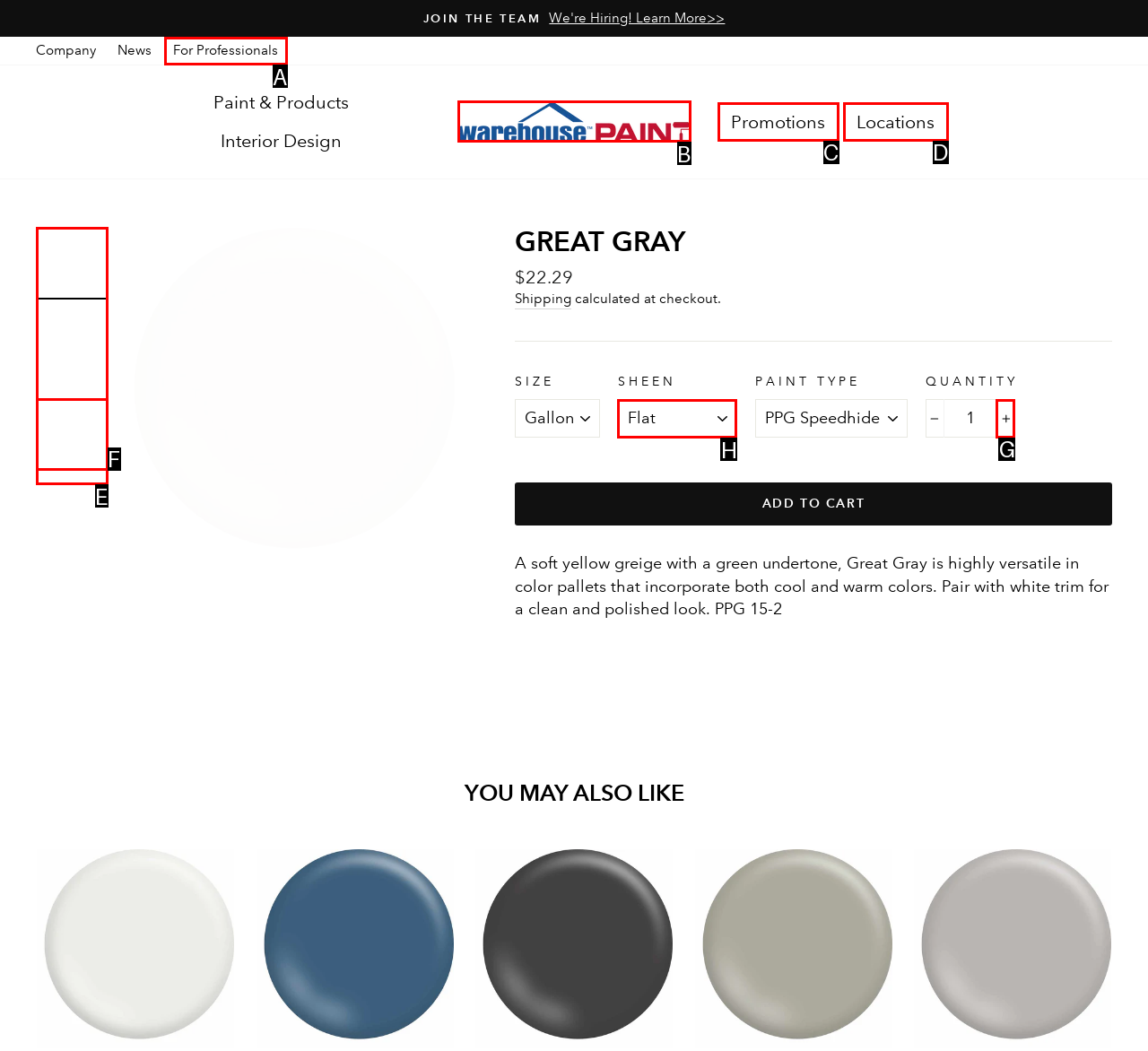Identify which lettered option completes the task: Choose a sheen. Provide the letter of the correct choice.

H